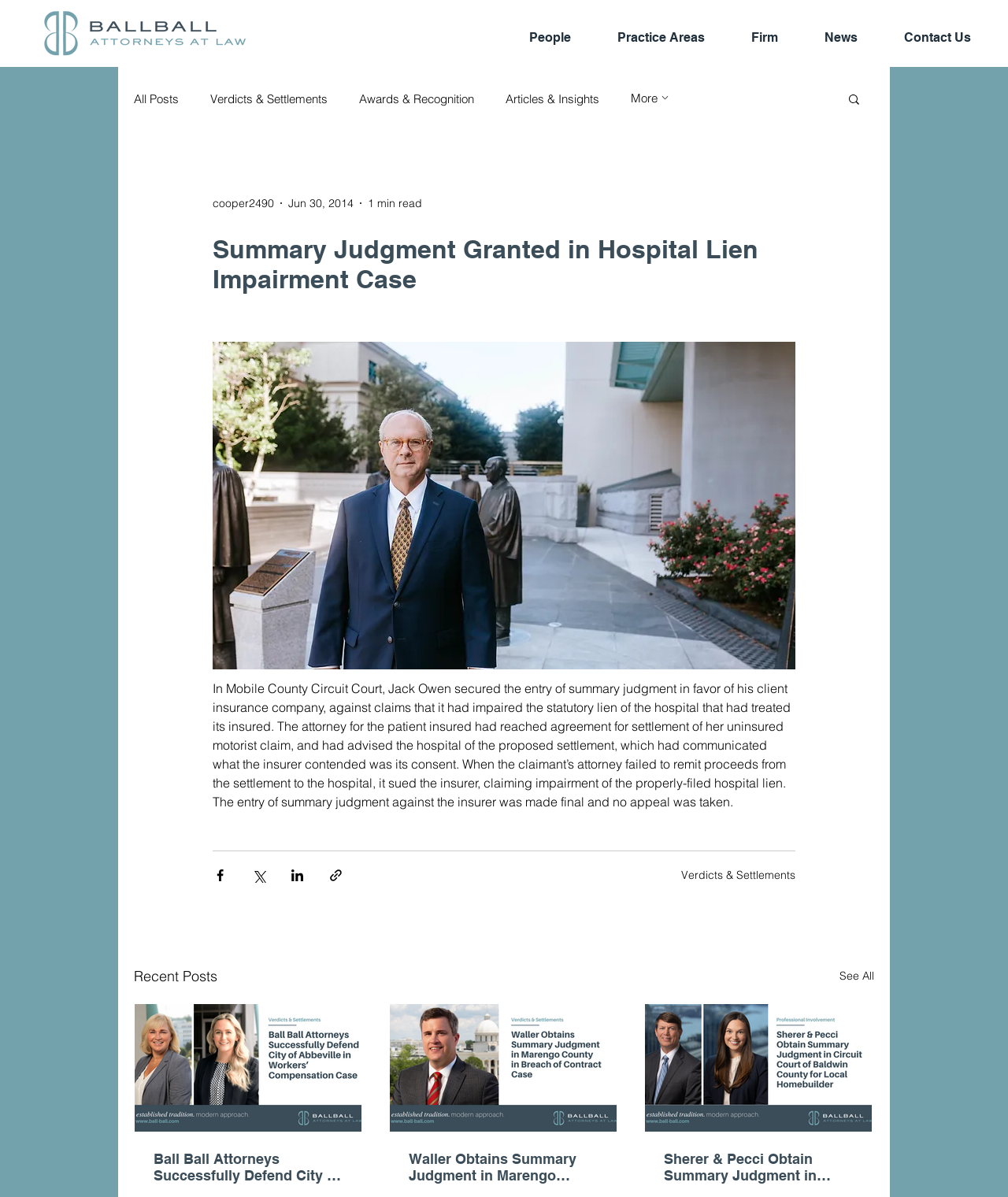Provide a single word or phrase answer to the question: 
How many social media sharing buttons are there?

4